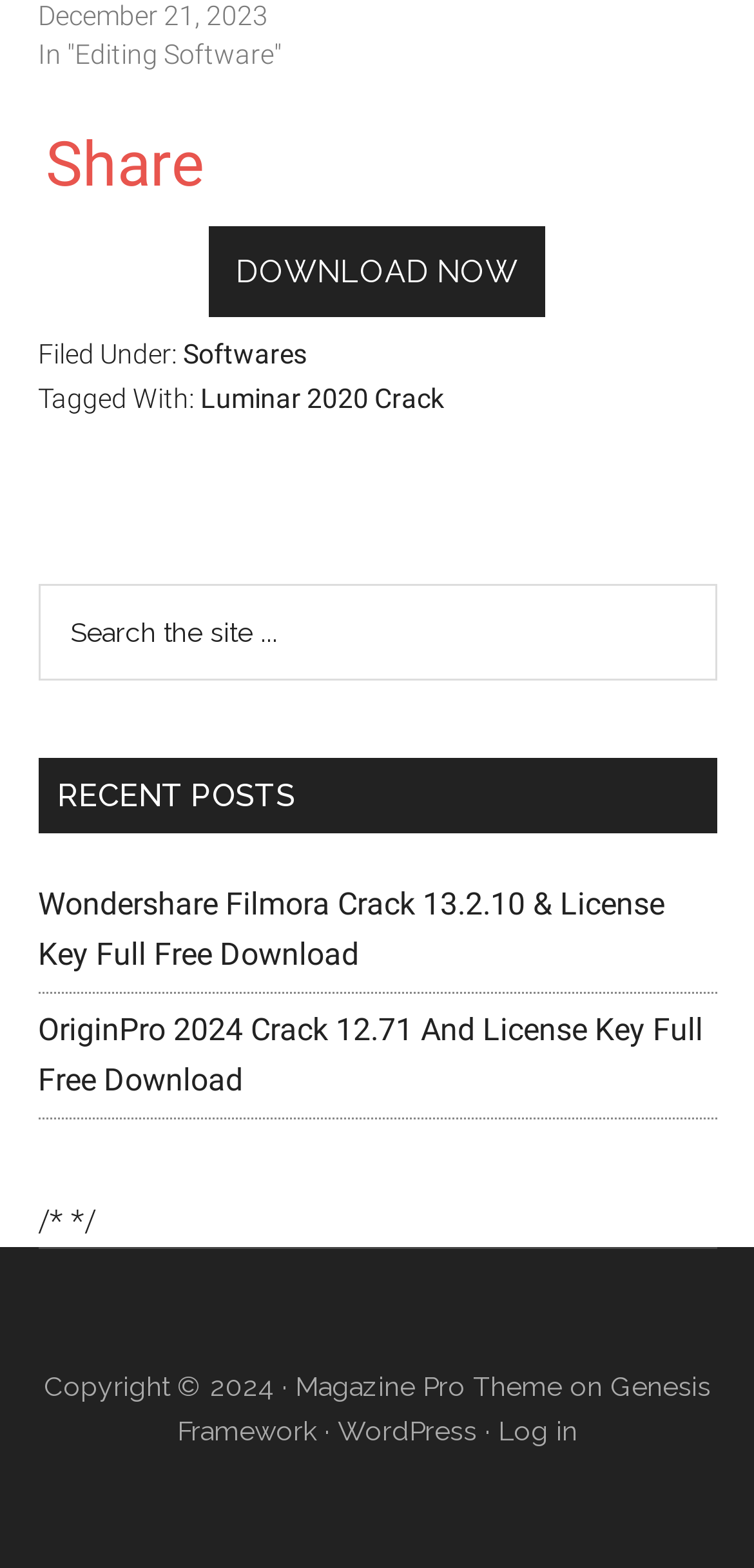Please locate the clickable area by providing the bounding box coordinates to follow this instruction: "Download Luminar 2020 Crack".

[0.265, 0.244, 0.588, 0.264]